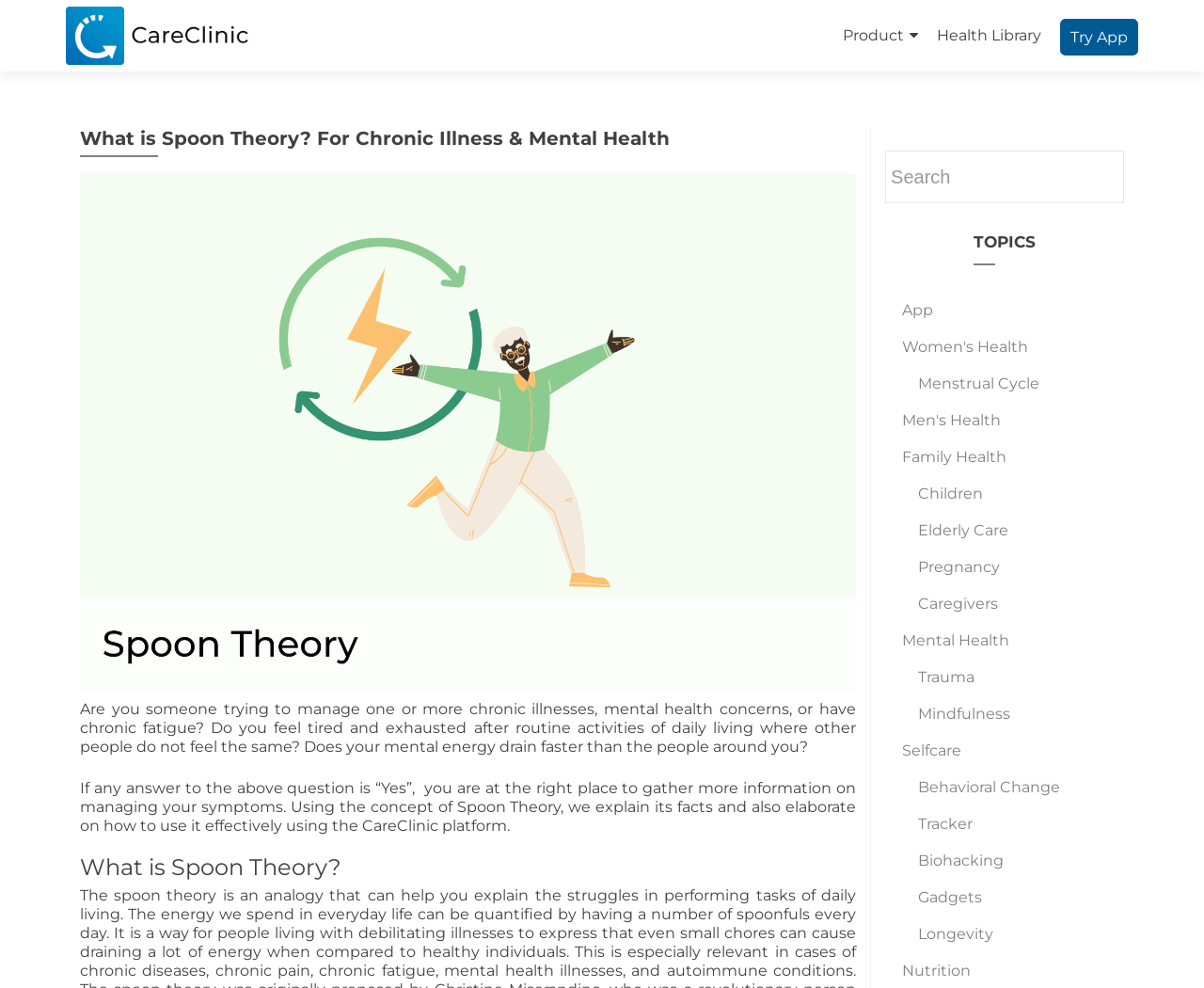Explain the webpage's design and content in an elaborate manner.

The webpage is about the Spoon Theory, a concept that helps individuals with chronic illnesses and mental health concerns manage their energy levels. At the top left corner, there is a link to "CareClinic" accompanied by an image with the same name. On the top right side, there are three links: "Product", "Health Library", and "Try App". 

Below the top section, there is a large heading that reads "What is Spoon Theory? For Chronic Illness & Mental Health". This is followed by a smaller heading "What is Spoon Theory" and an image with the same name. 

The main content of the webpage is a block of text that explains the Spoon Theory, describing how it can help individuals with chronic illnesses and mental health concerns manage their symptoms. The text is divided into two paragraphs, with the first paragraph asking questions about the reader's experience with chronic fatigue and mental energy drain, and the second paragraph introducing the concept of Spoon Theory and its application using the CareClinic platform.

On the right side of the webpage, there is a search bar with a label "SEARCH". Below the search bar, there is a heading "TOPICS" followed by a list of links to various health-related topics, including "Women's Health", "Men's Health", "Family Health", "Mental Health", and others. These links are arranged in a vertical column, with some topics having sub-links.